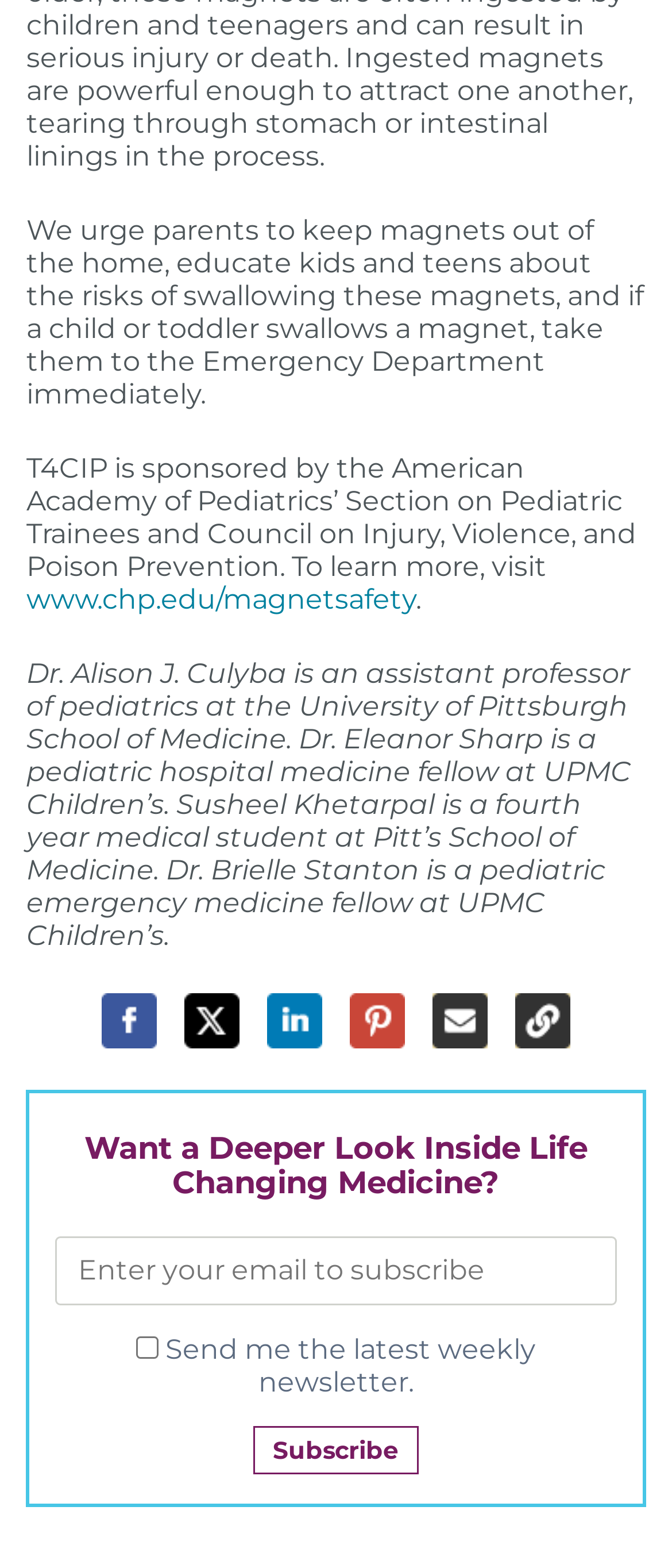Refer to the image and provide an in-depth answer to the question:
What is the main topic of concern on this webpage?

The main topic of concern on this webpage is magnets safety, as indicated by the static text 'We urge parents to keep magnets out of the home, educate kids and teens about the risks of swallowing these magnets, and if a child or toddler swallows a magnet, take them to the Emergency Department immediately.'